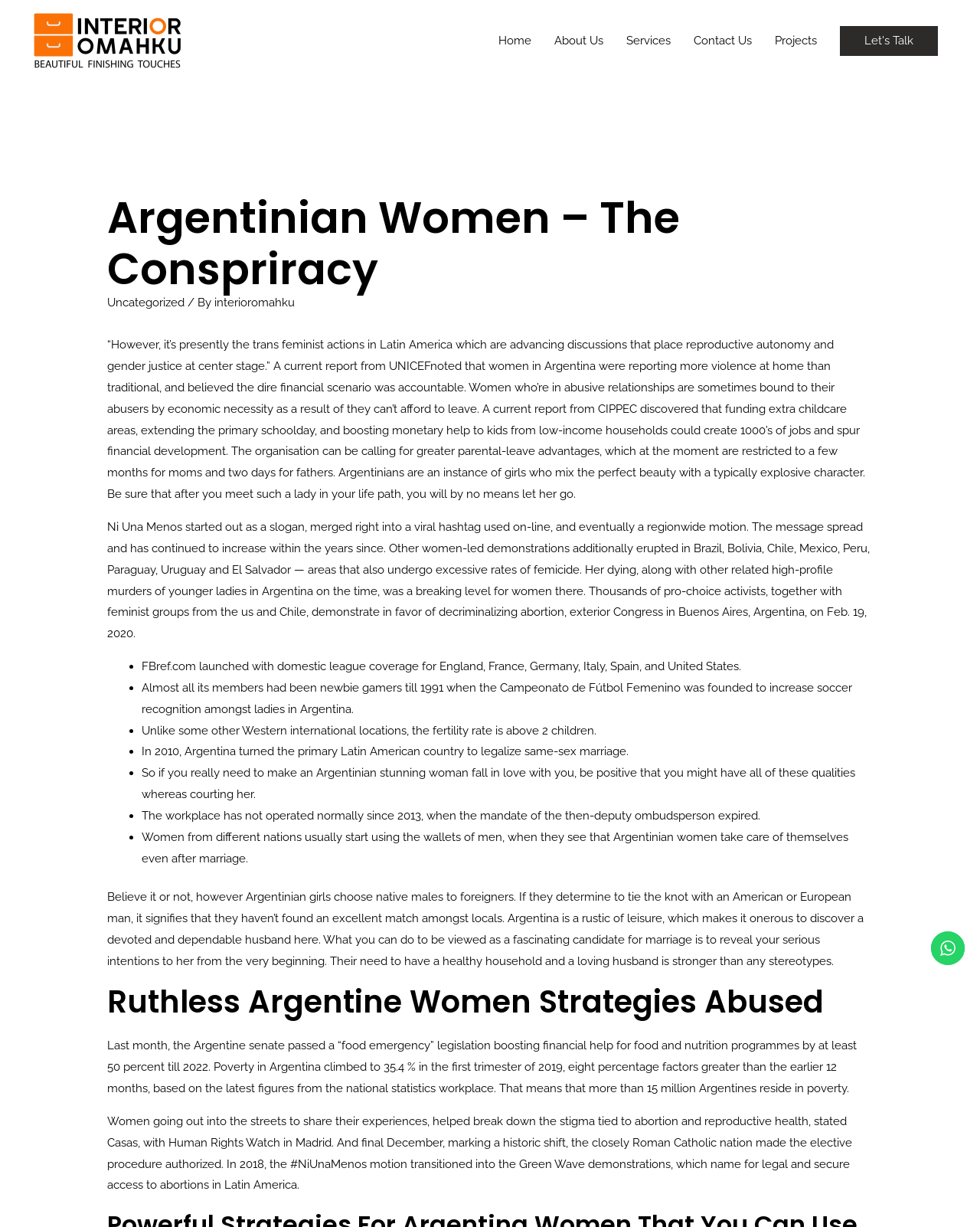Can you find the bounding box coordinates for the element to click on to achieve the instruction: "Click on the 'About Us' link"?

[0.554, 0.014, 0.627, 0.051]